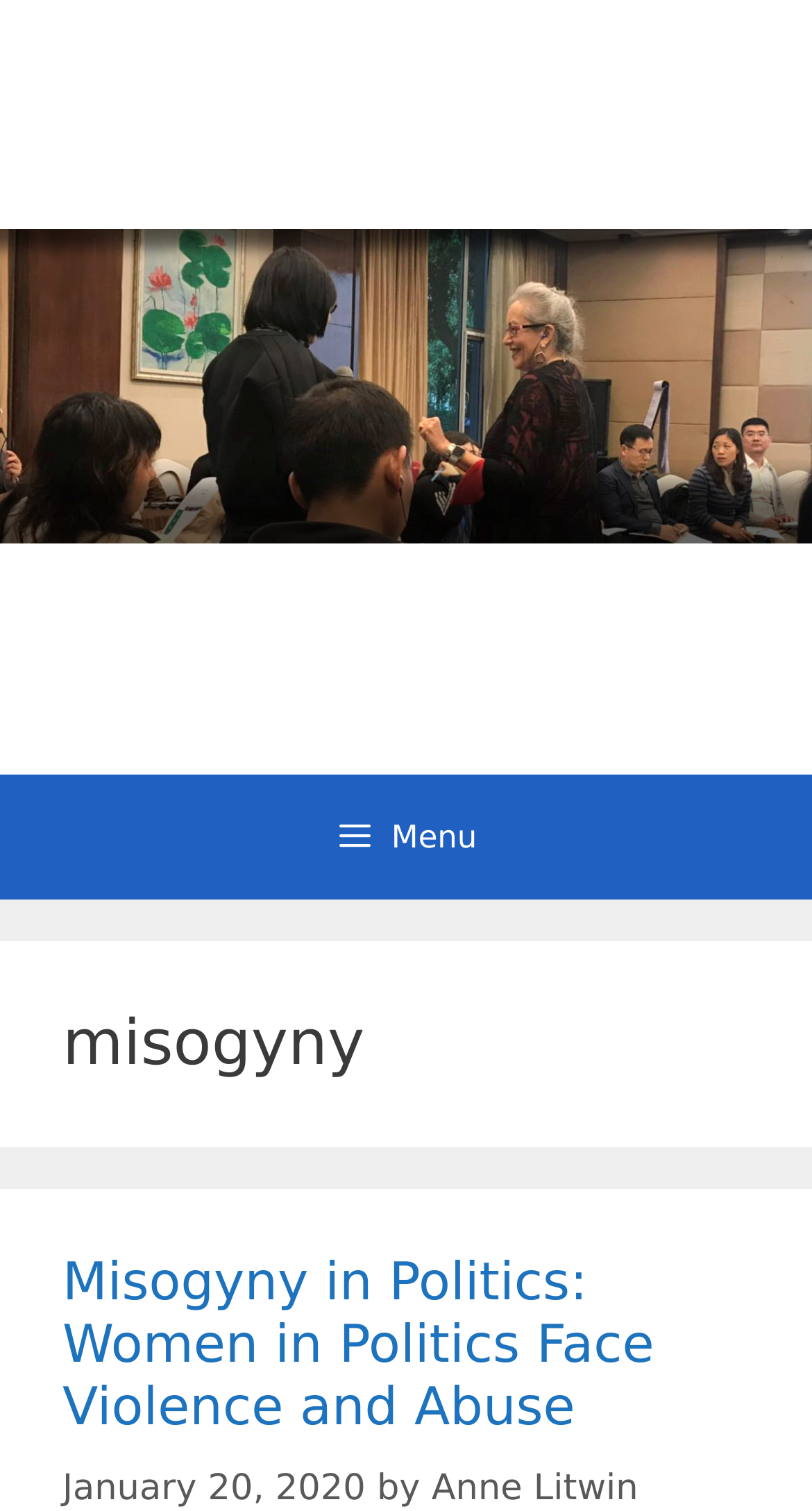Using the element description provided, determine the bounding box coordinates in the format (top-left x, top-left y, bottom-right x, bottom-right y). Ensure that all values are floating point numbers between 0 and 1. Element description: Menu

[0.0, 0.513, 1.0, 0.595]